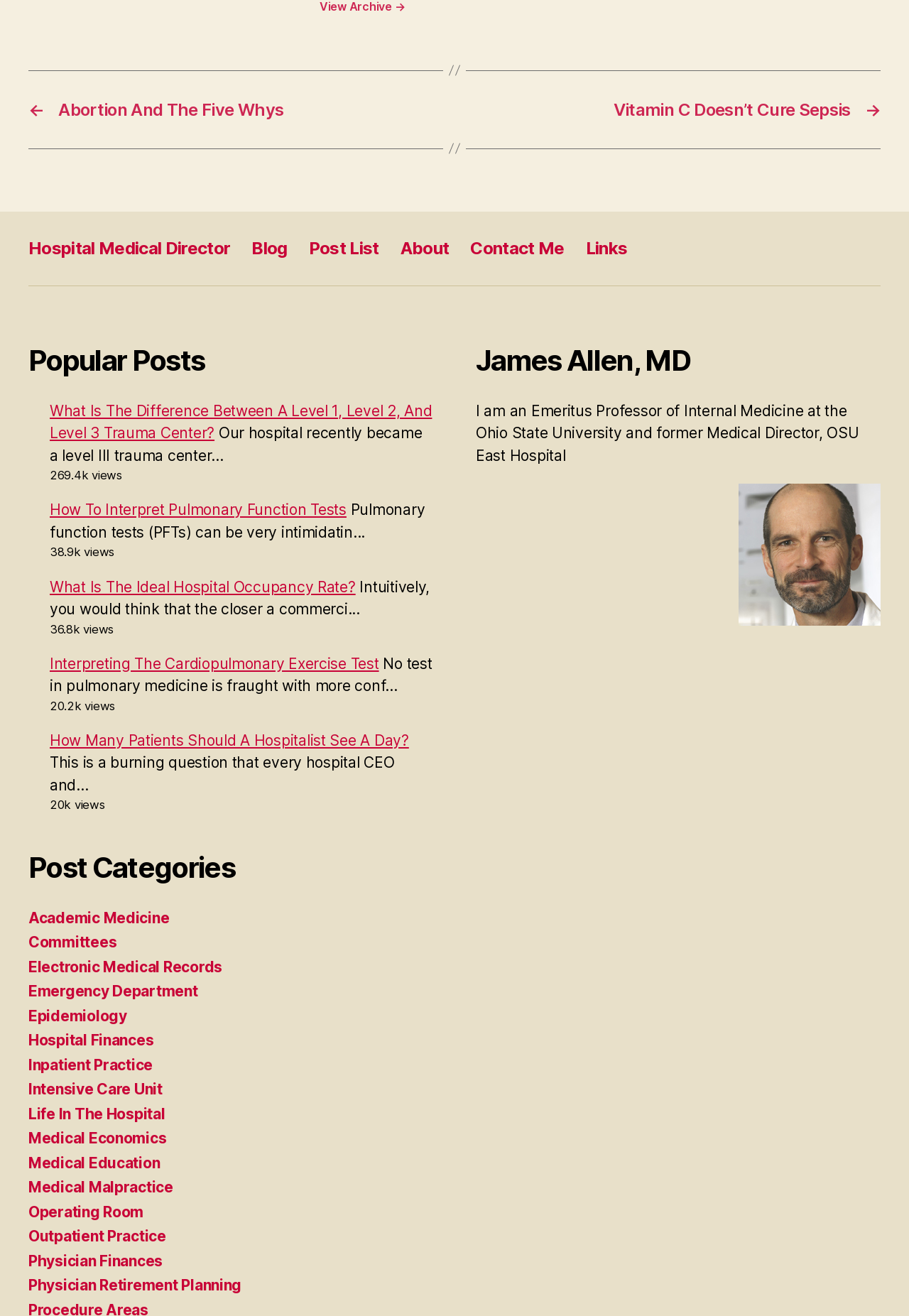Please identify the bounding box coordinates of the element on the webpage that should be clicked to follow this instruction: "Learn more about the author, James Allen, MD". The bounding box coordinates should be given as four float numbers between 0 and 1, formatted as [left, top, right, bottom].

[0.523, 0.26, 0.969, 0.287]